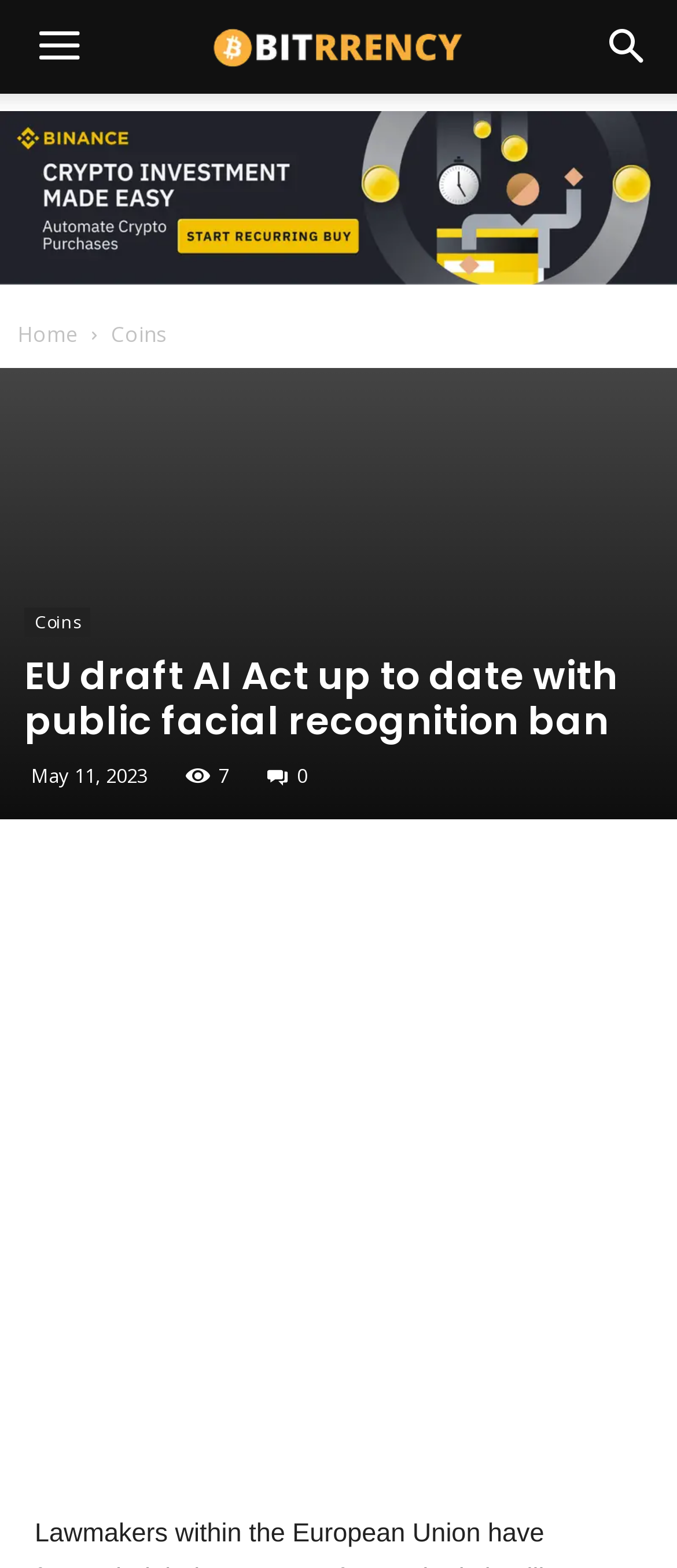Is the image at the bottom of the page a logo?
Offer a detailed and full explanation in response to the question.

I determined that the image at the bottom of the page is not a logo by looking at its bounding box coordinates, which indicate that it is a large image taking up most of the page width, and its position is below the article content.